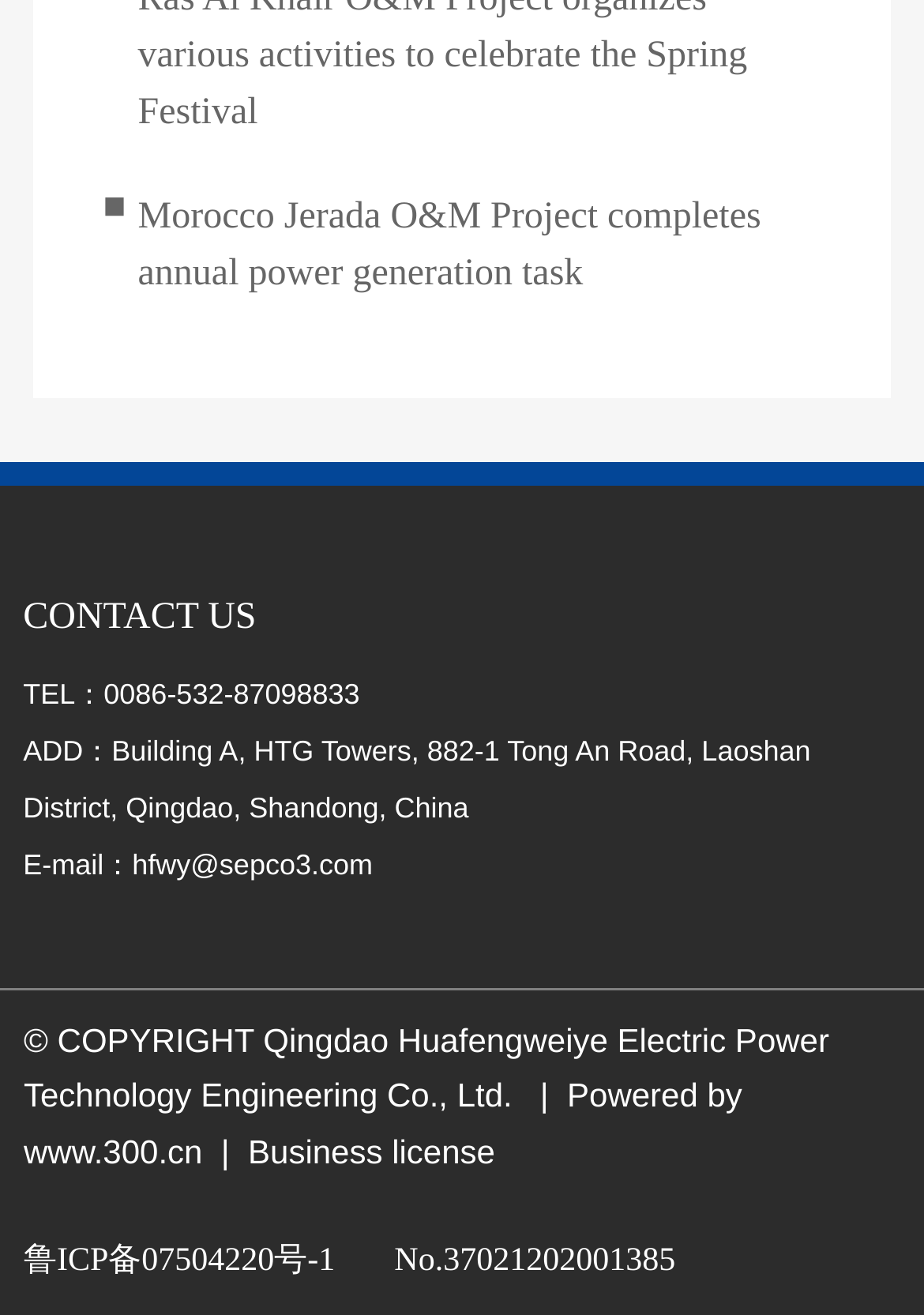What is the business license number?
Please use the image to deliver a detailed and complete answer.

I found the business license number at the bottom of the page, where it says '鲁ICP备07504220号-1'.